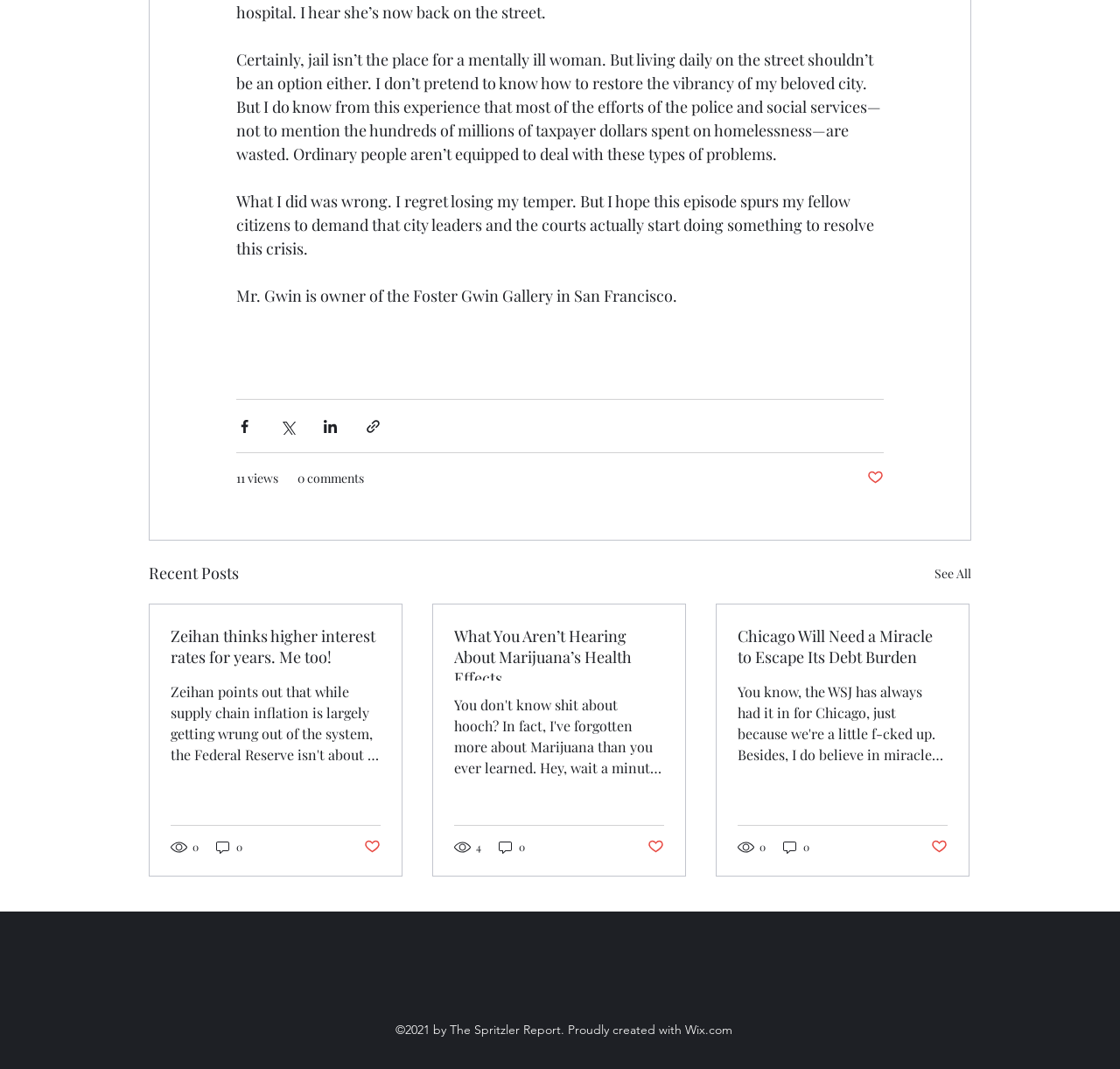Given the description: "0", determine the bounding box coordinates of the UI element. The coordinates should be formatted as four float numbers between 0 and 1, [left, top, right, bottom].

[0.659, 0.806, 0.685, 0.822]